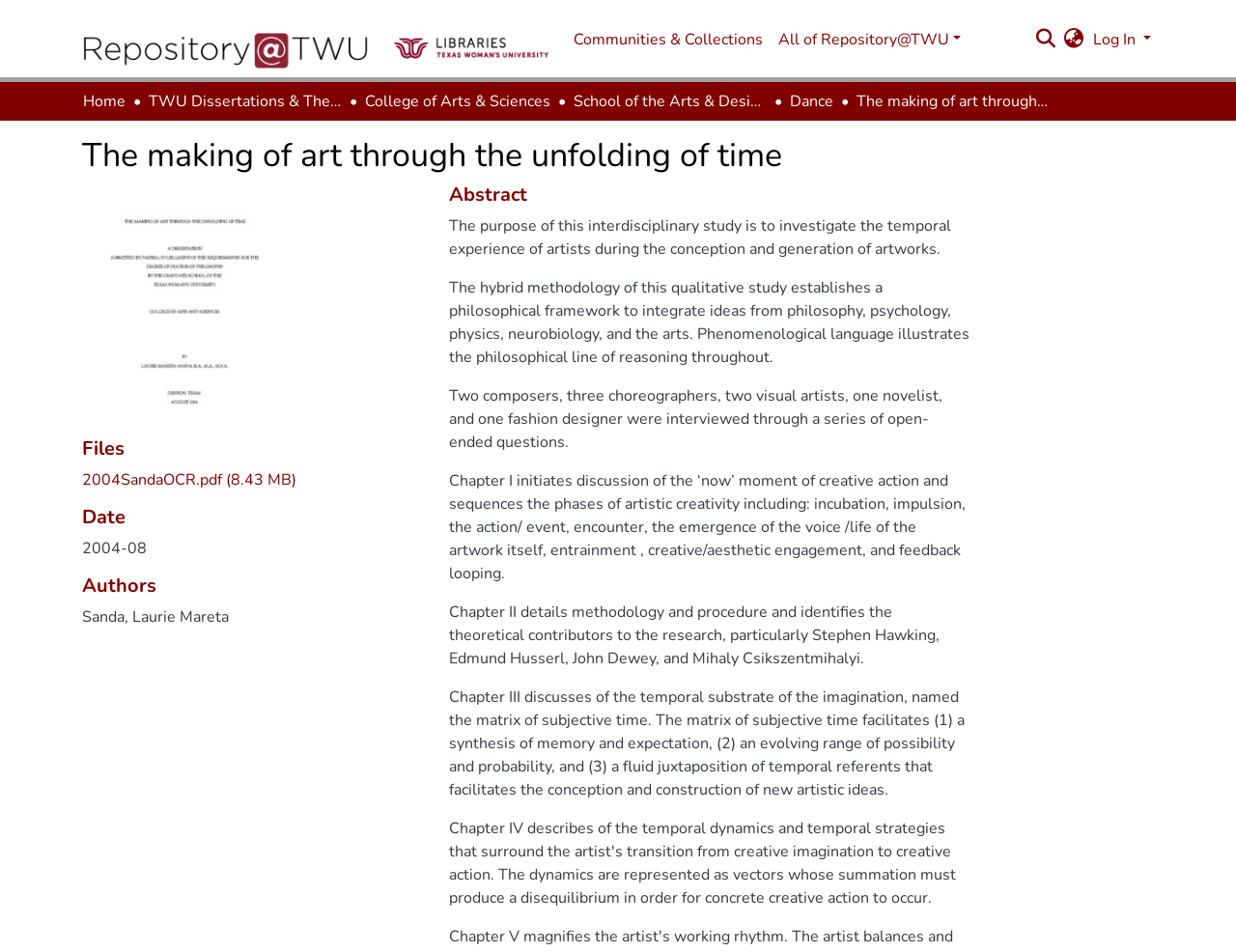Please specify the bounding box coordinates of the clickable section necessary to execute the following command: "Log in".

[0.882, 0.022, 0.934, 0.06]